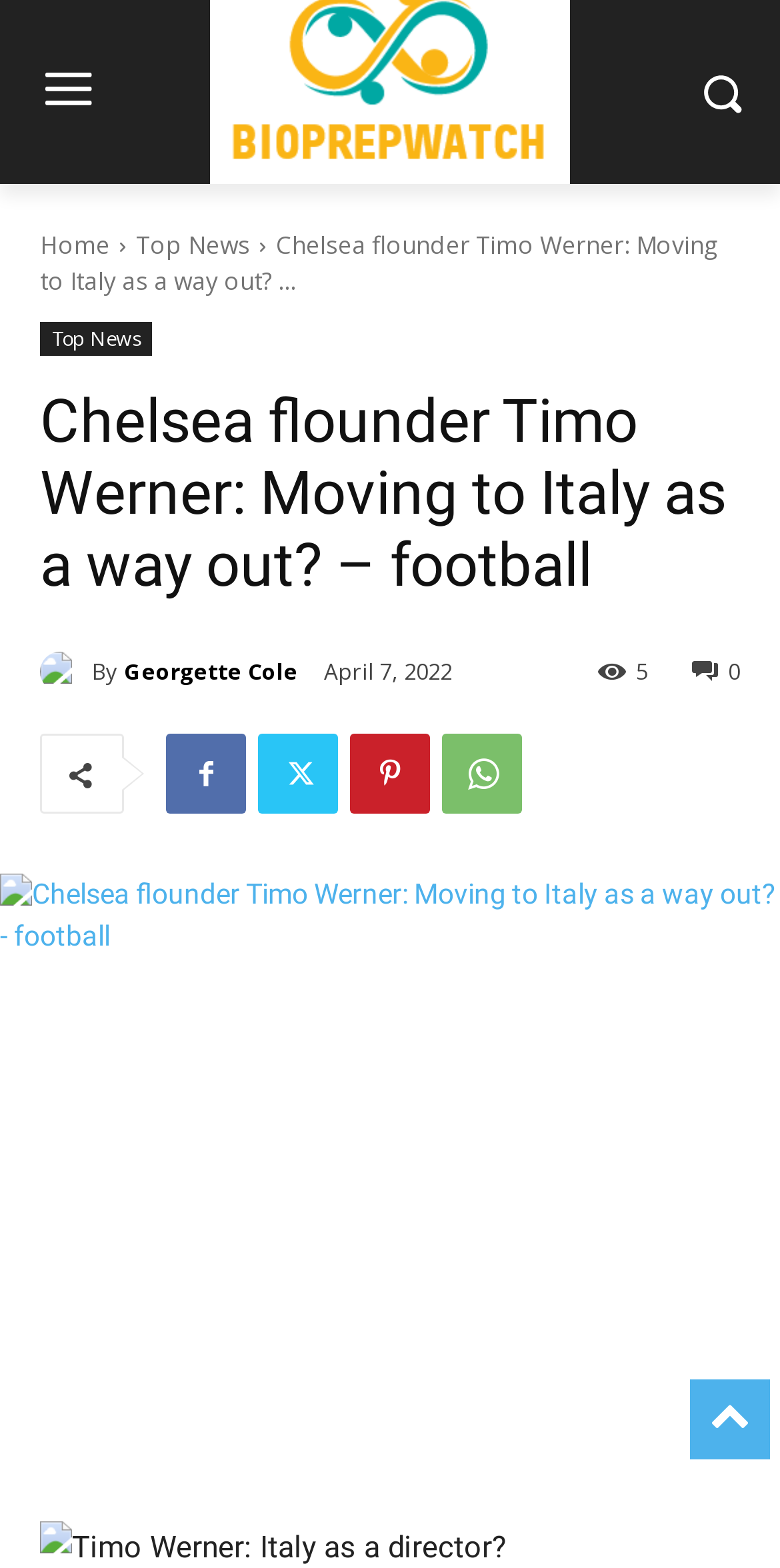Locate the bounding box of the UI element with the following description: "parent_node: By title="Georgette Cole"".

[0.051, 0.415, 0.118, 0.441]